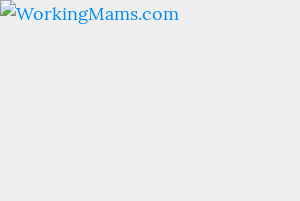What type of community space does the website aim to create?
Based on the image, answer the question with a single word or brief phrase.

Forum, chat, and blog space